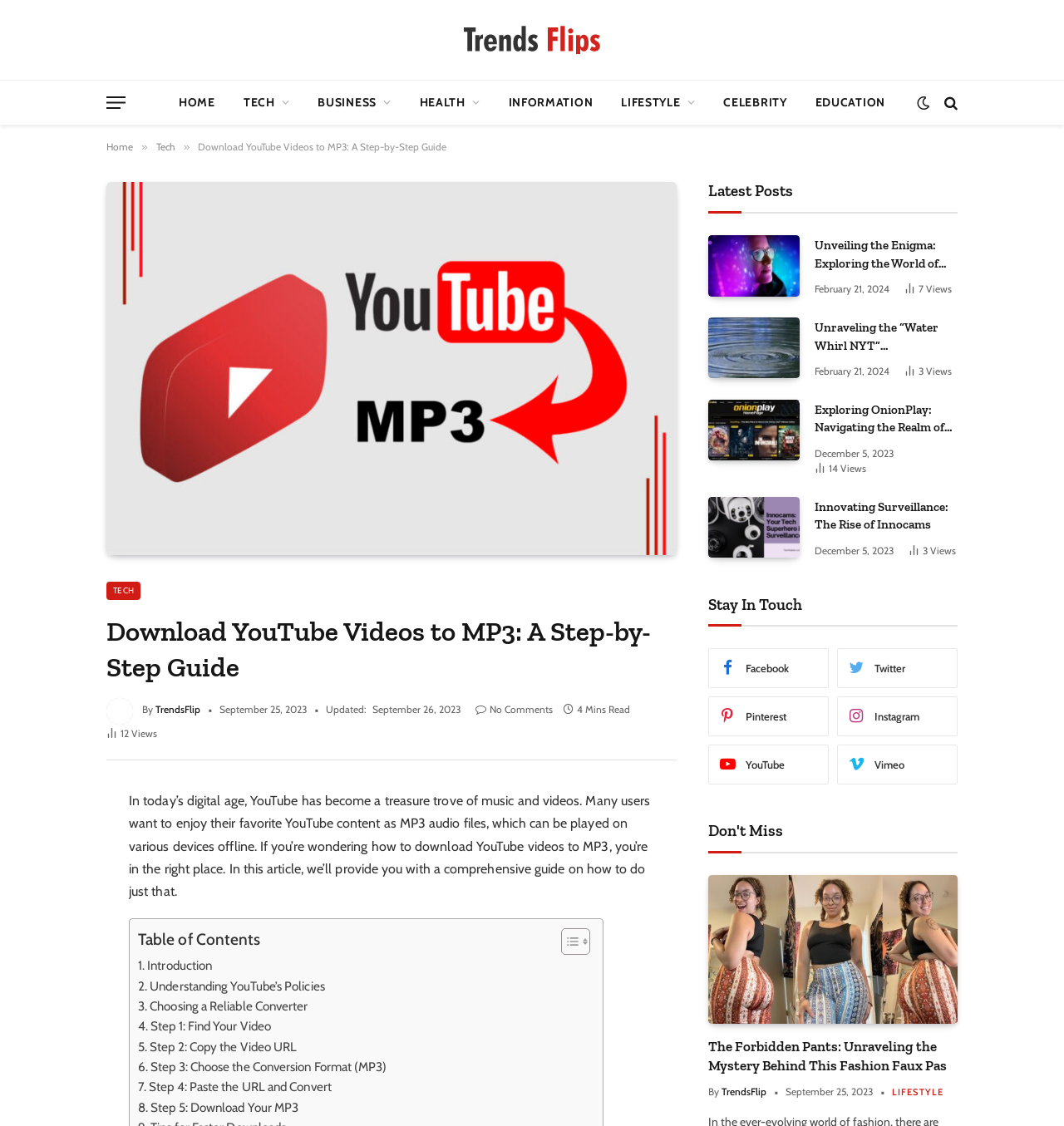What is the name of the website?
Carefully analyze the image and provide a thorough answer to the question.

The website's name is Trends Flip, which is indicated by the logo and the text 'Trends Flip' at the top of the webpage.